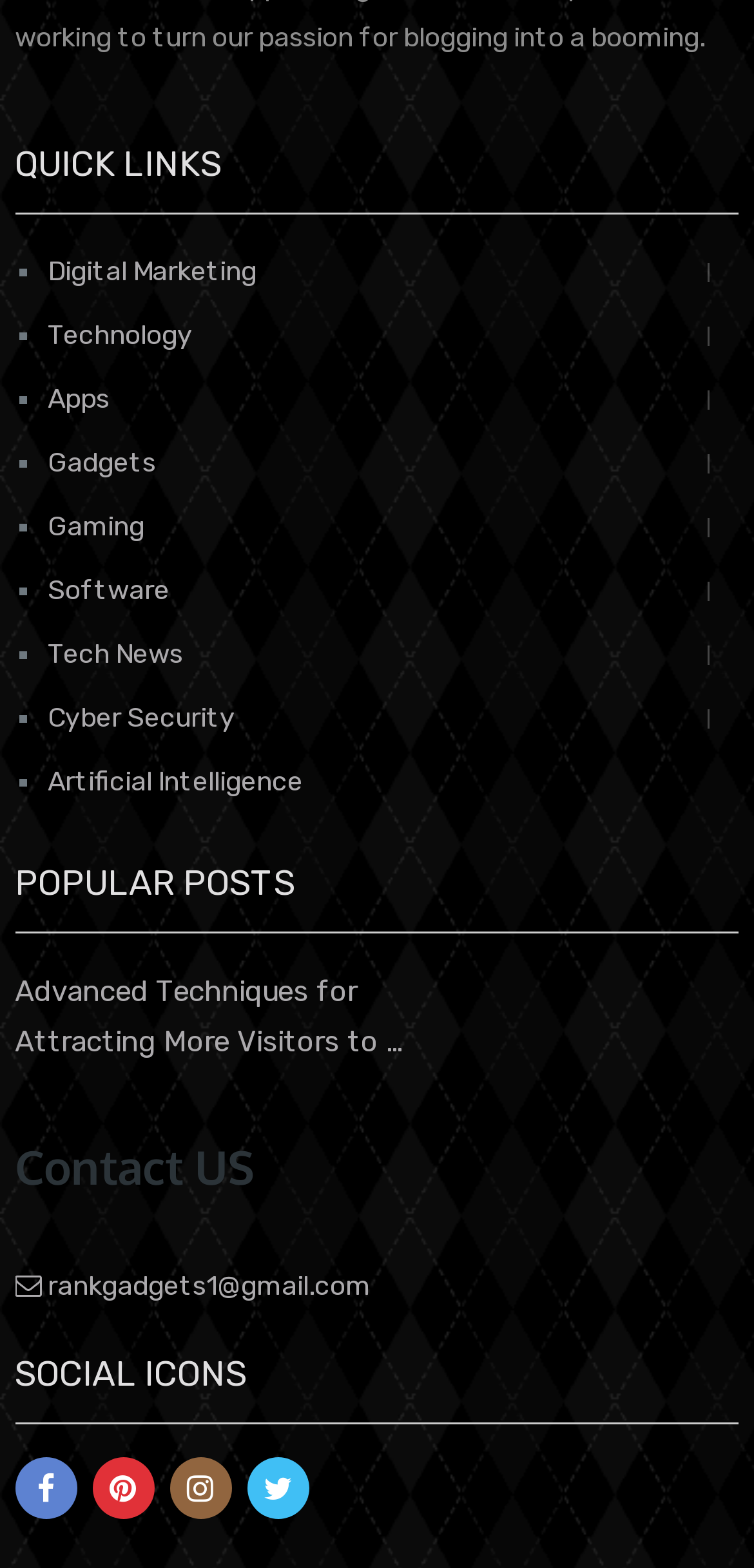Please identify the bounding box coordinates of the region to click in order to complete the given instruction: "View Advanced Techniques for Attracting More Visitors to…". The coordinates should be four float numbers between 0 and 1, i.e., [left, top, right, bottom].

[0.02, 0.617, 0.669, 0.681]